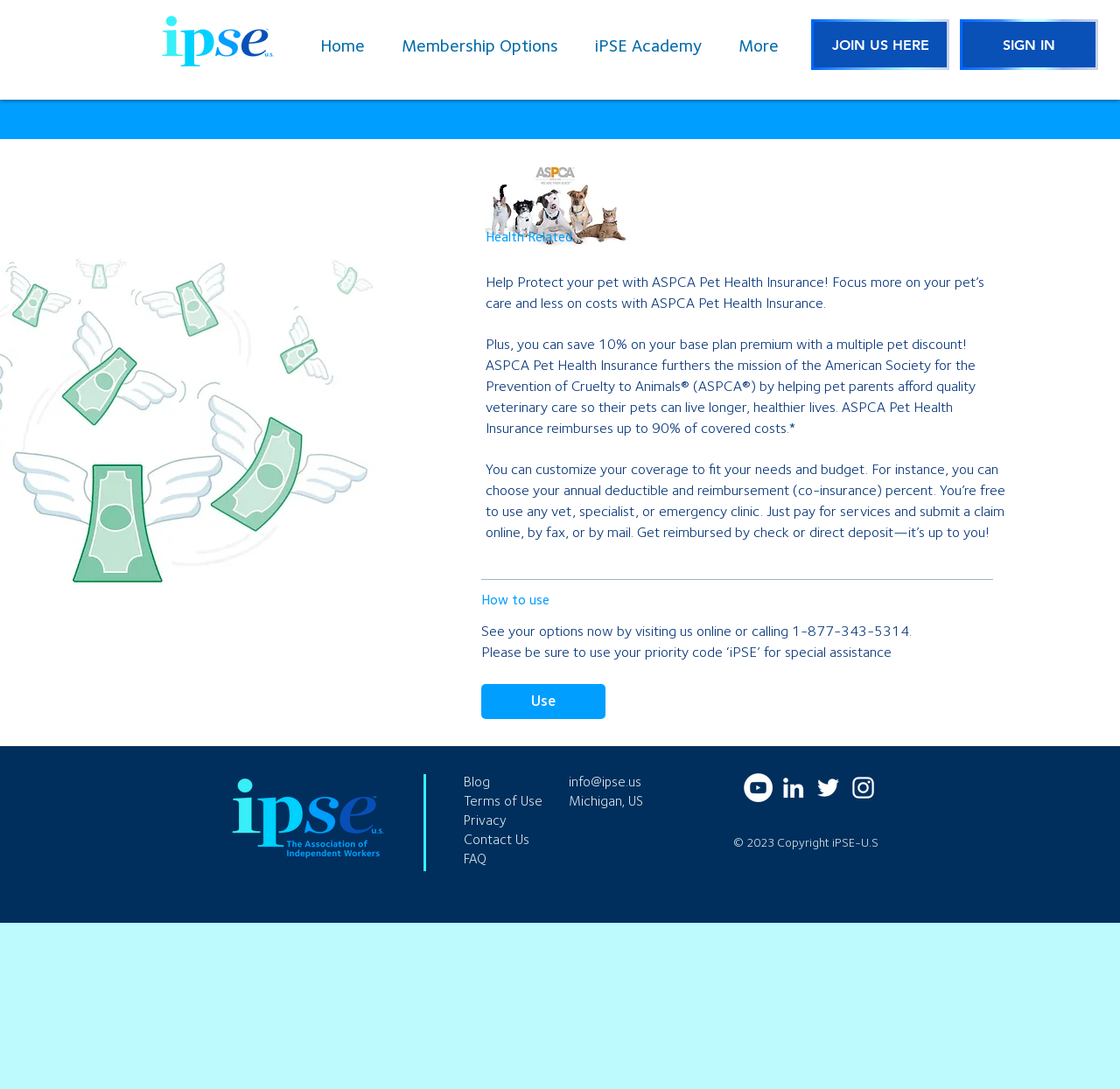Bounding box coordinates should be provided in the format (top-left x, top-left y, bottom-right x, bottom-right y) with all values between 0 and 1. Identify the bounding box for this UI element: Terms of Use

[0.414, 0.728, 0.484, 0.743]